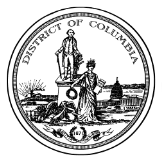Answer this question in one word or a short phrase: Who is the statue of in the center?

George Washington